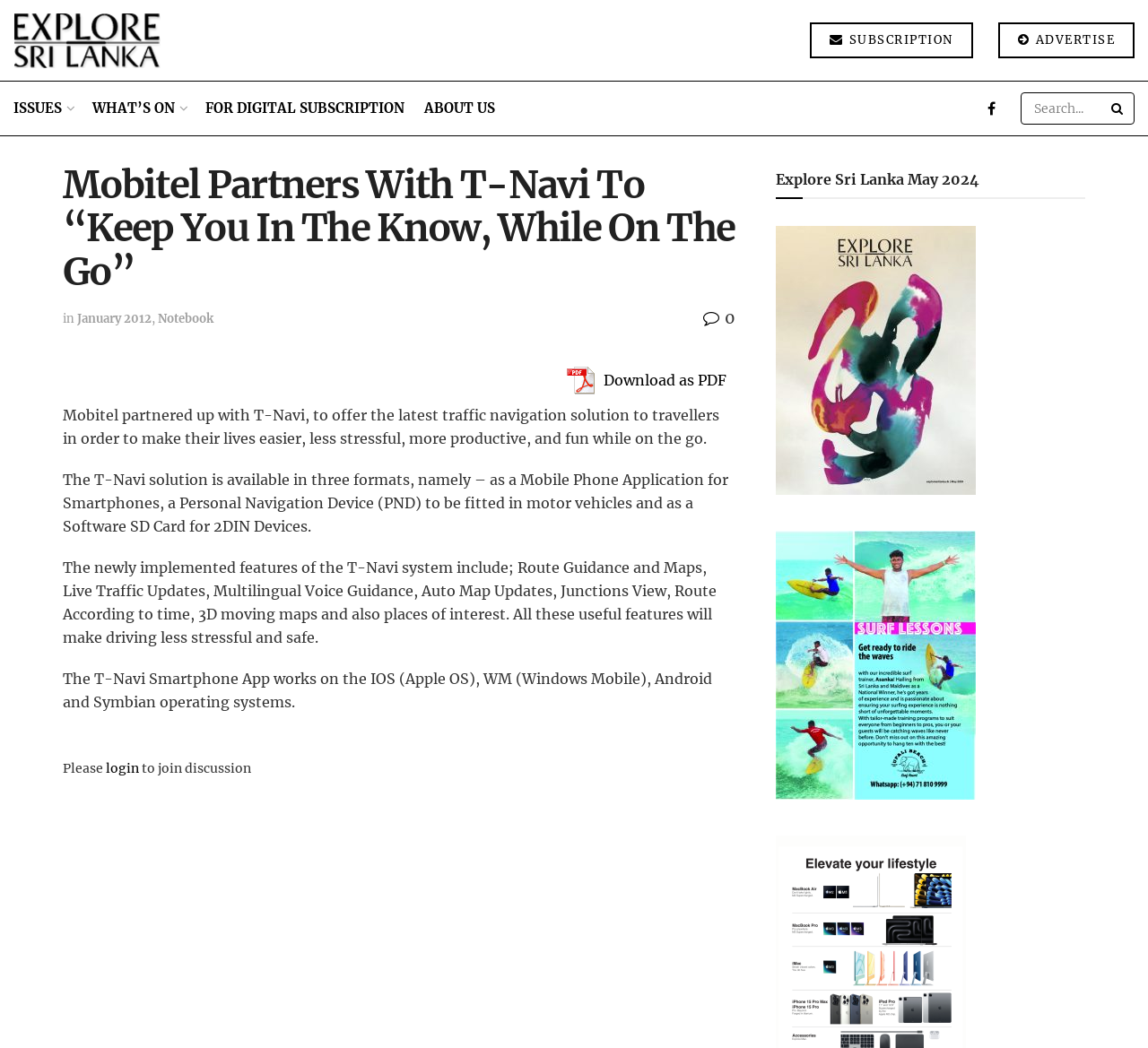Determine the bounding box coordinates of the section to be clicked to follow the instruction: "Download as PDF". The coordinates should be given as four float numbers between 0 and 1, formatted as [left, top, right, bottom].

[0.485, 0.345, 0.641, 0.381]